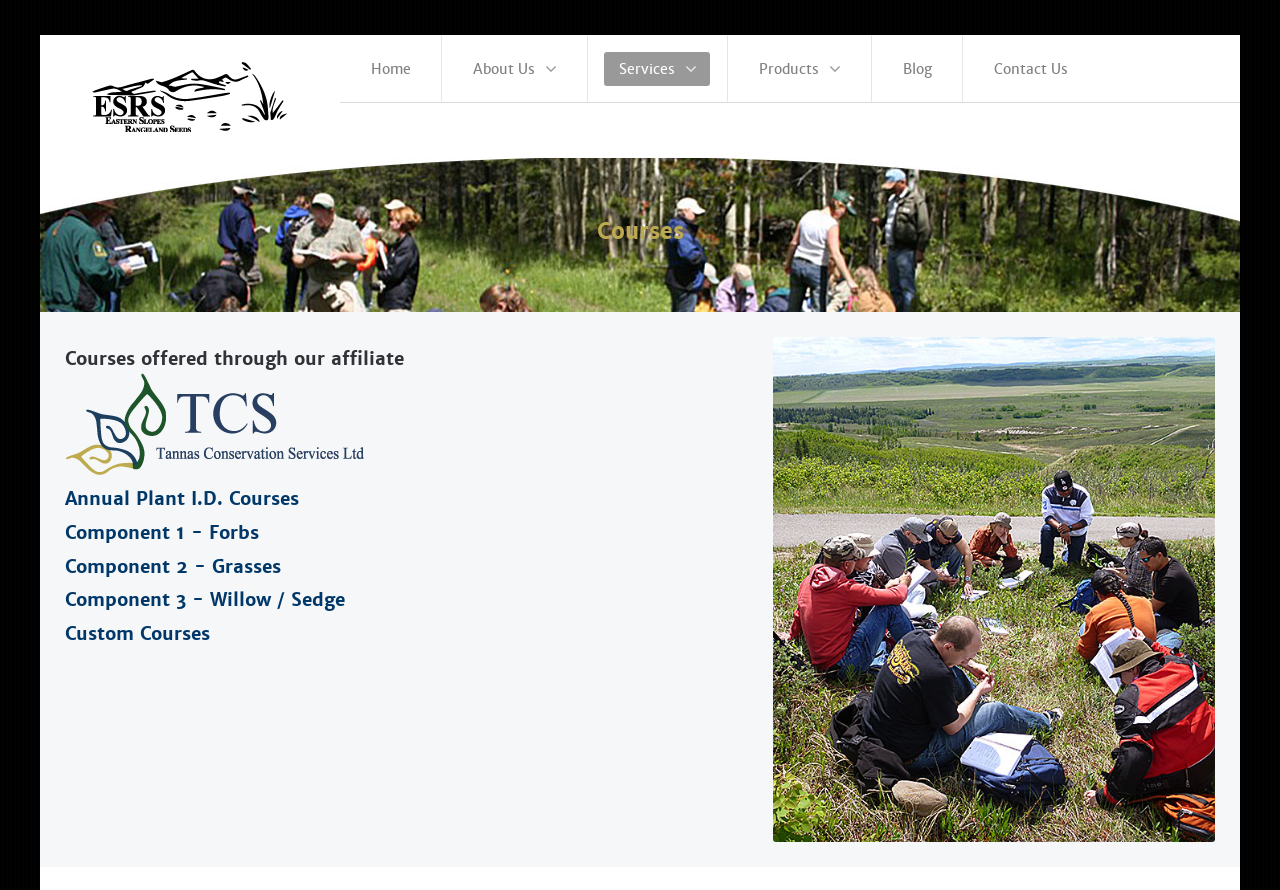Please identify the bounding box coordinates for the region that you need to click to follow this instruction: "view custom courses".

[0.051, 0.699, 0.164, 0.725]